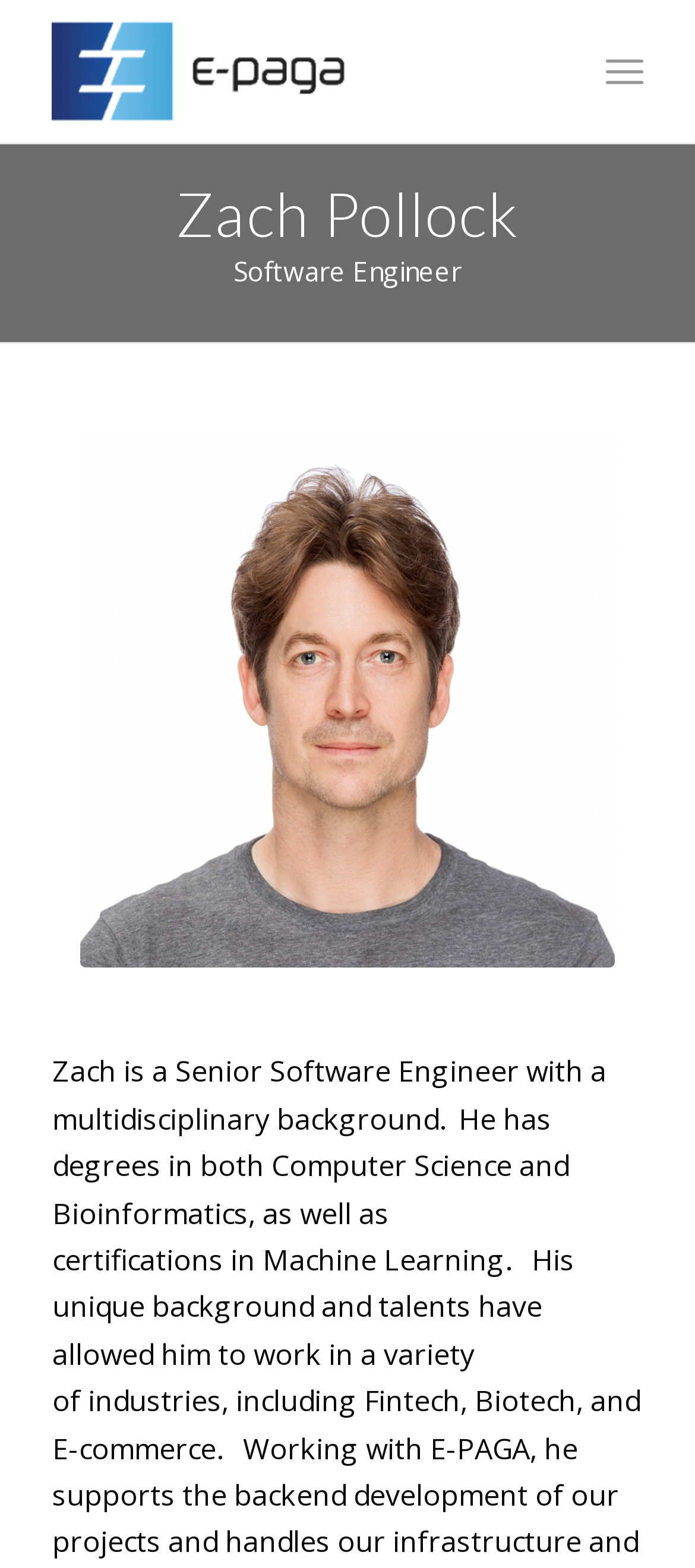Give a concise answer using one word or a phrase to the following question:
What are some industries Zach Pollock has worked in?

Fintech, Biotech, E-commerce